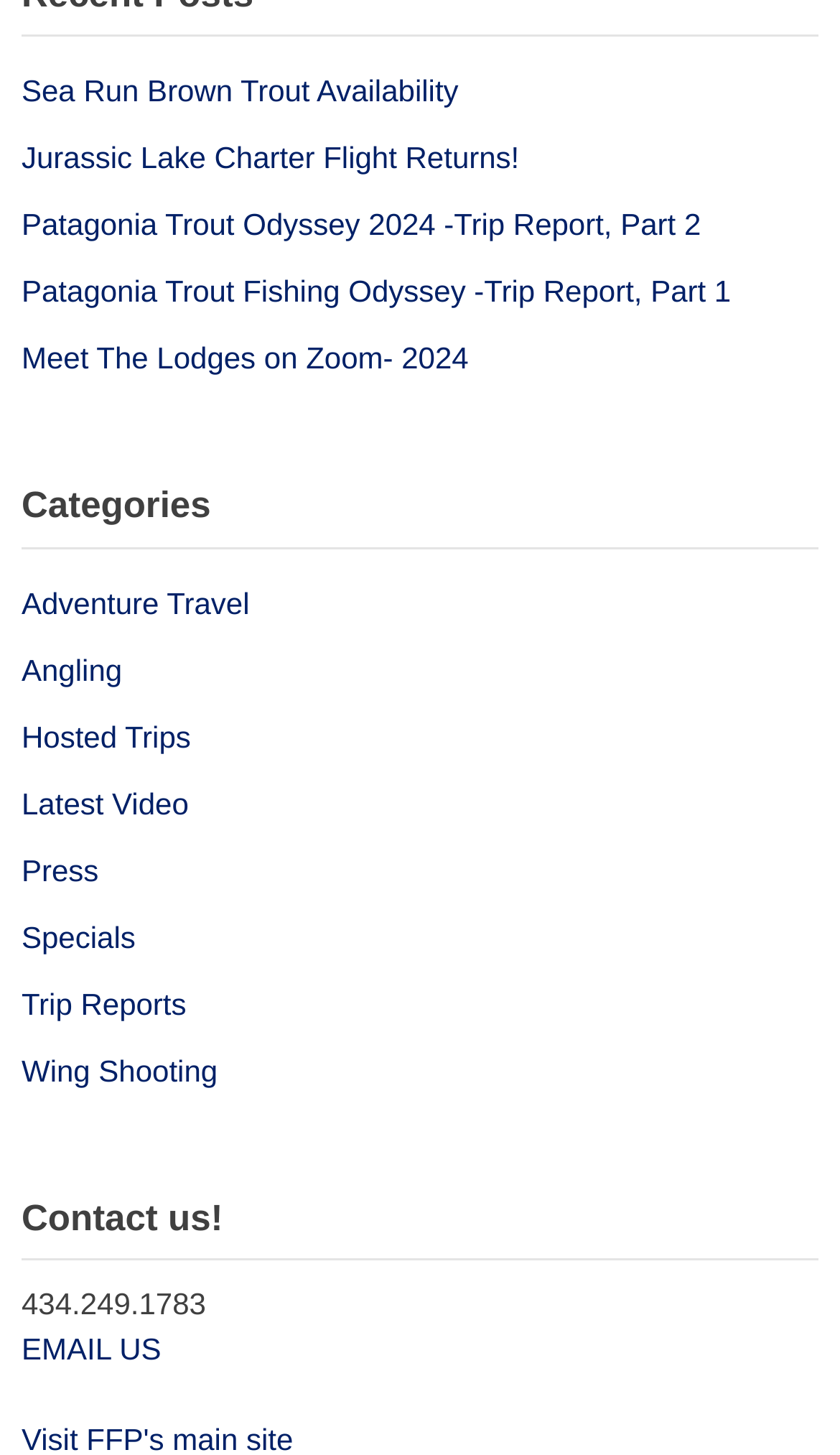Locate the bounding box coordinates of the area where you should click to accomplish the instruction: "Contact us through EMAIL US".

[0.026, 0.916, 0.192, 0.939]